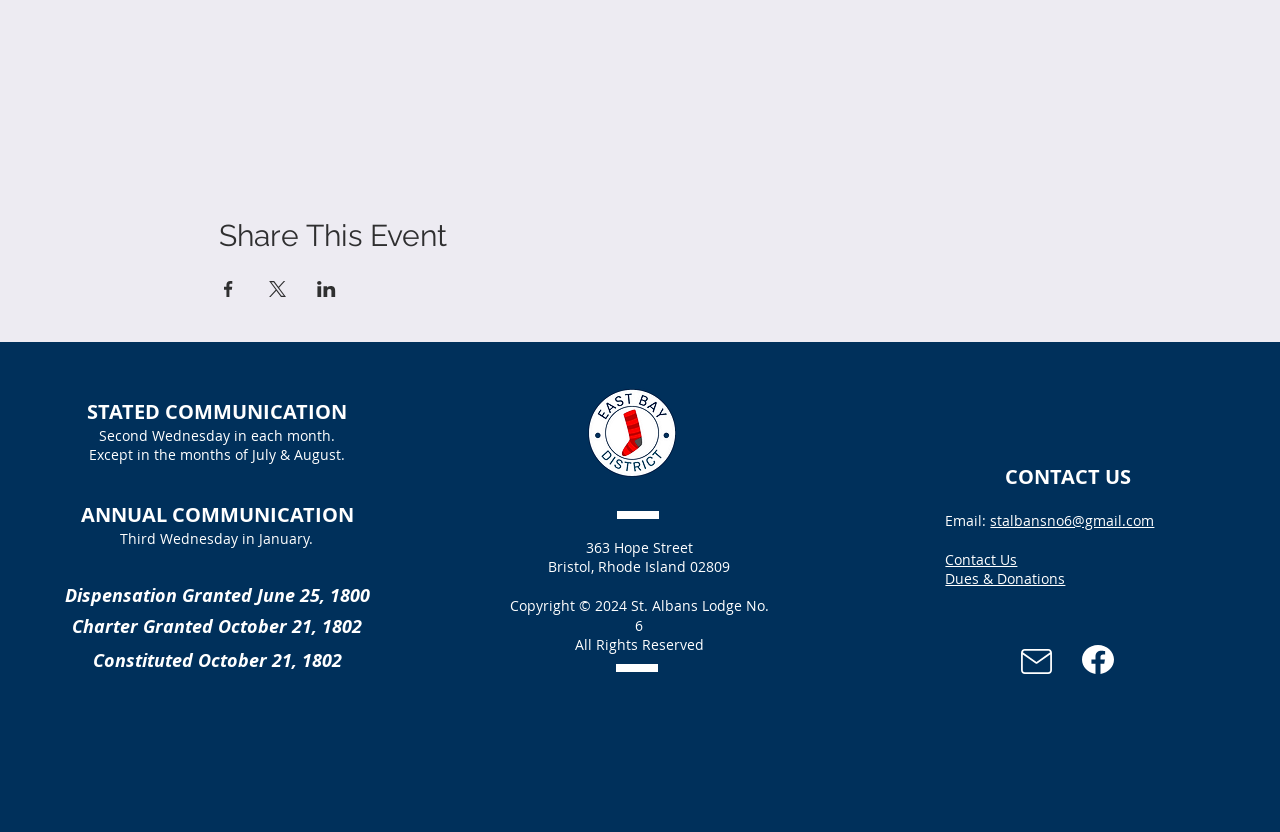Using the information shown in the image, answer the question with as much detail as possible: What is the frequency of the stated communication?

I found the frequency of the stated communication by looking at the StaticText element with the content 'Second Wednesday in each month. Except in the months of July & August.' which is located near the top of the page.